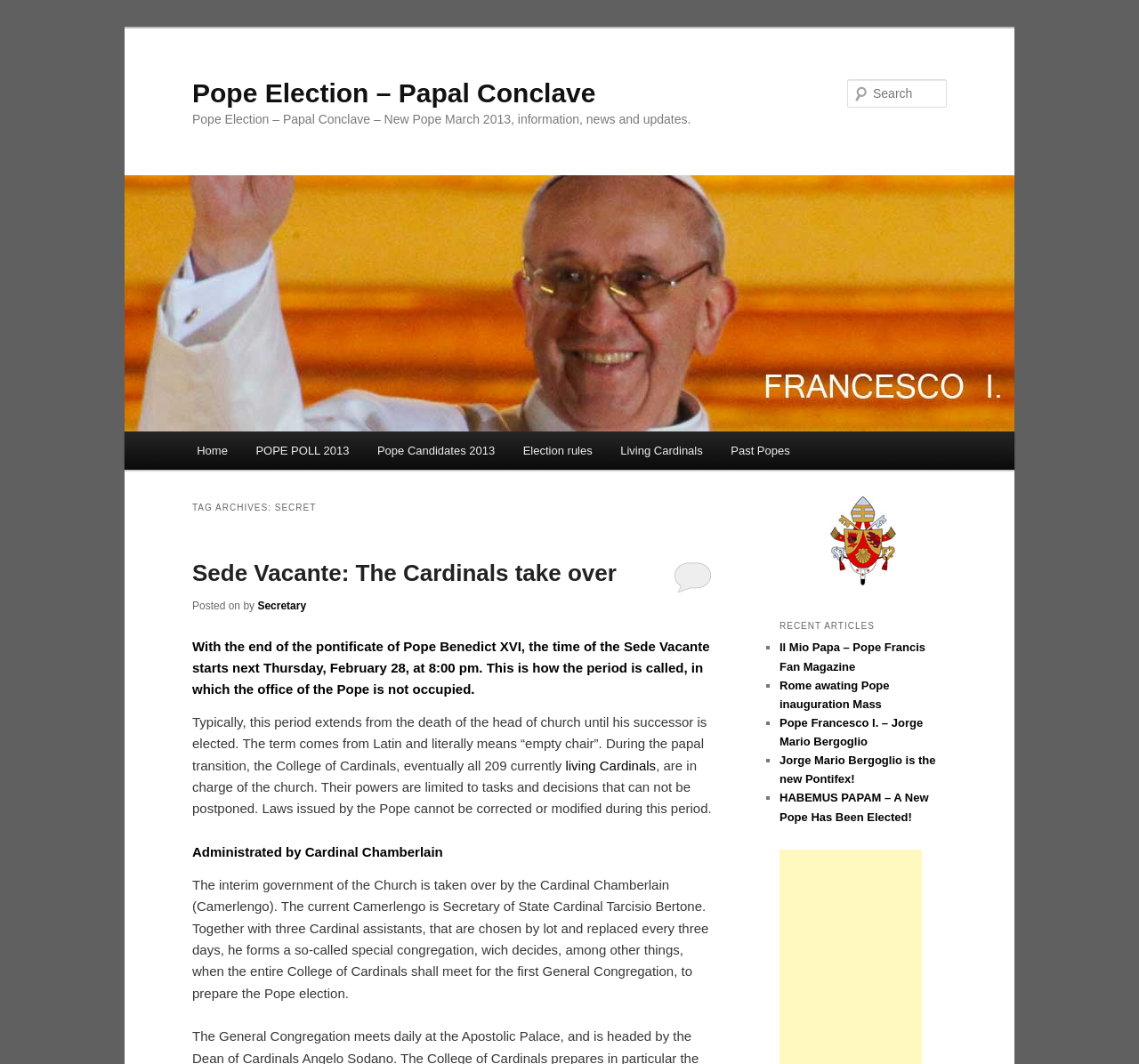What is the function of the 'Main menu'?
Using the image, elaborate on the answer with as much detail as possible.

The 'Main menu' is a section on the webpage that provides links to various categories, such as 'Home', 'POPE POLL 2013', and 'Past Popes'. Its function is to allow users to navigate to different parts of the website and access related information and resources.